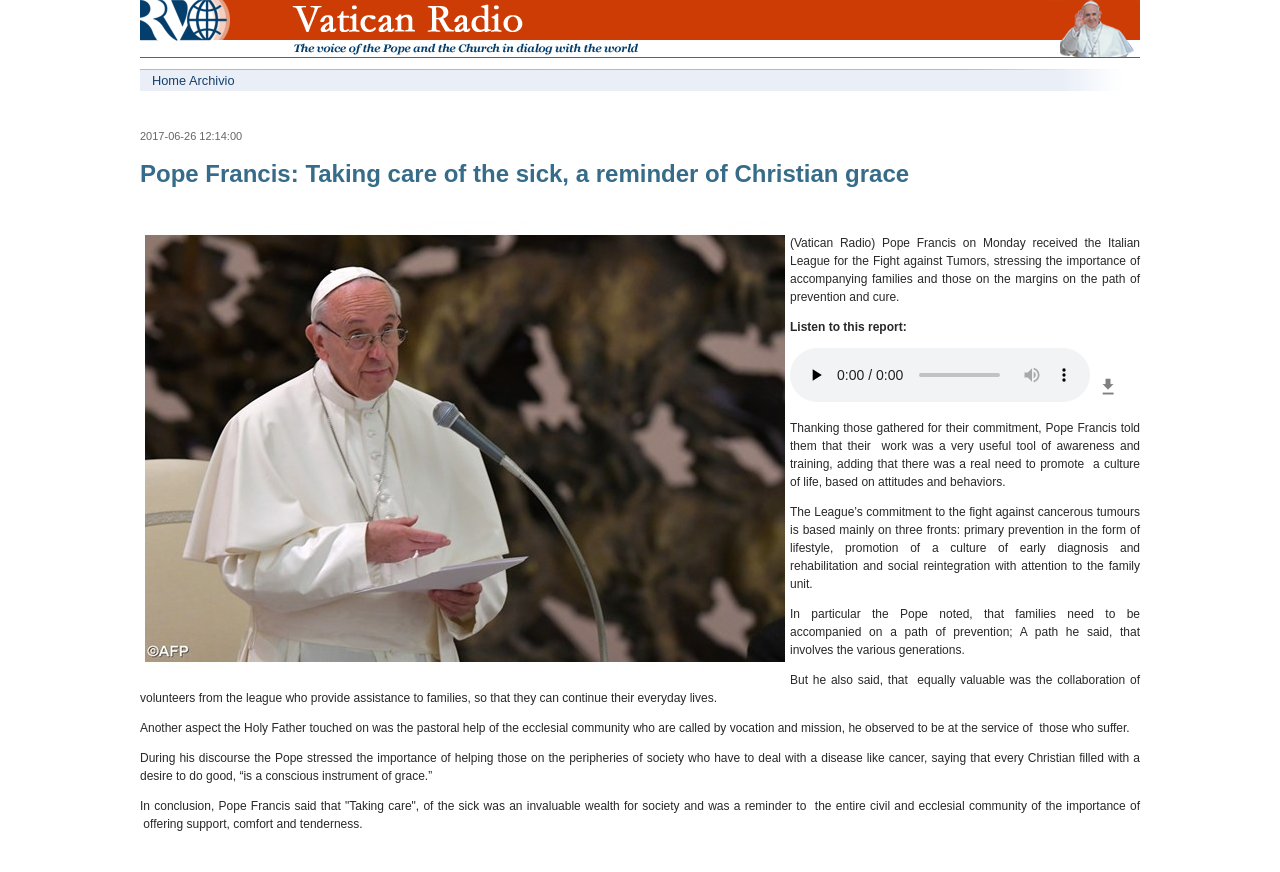Bounding box coordinates must be specified in the format (top-left x, top-left y, bottom-right x, bottom-right y). All values should be floating point numbers between 0 and 1. What are the bounding box coordinates of the UI element described as: name="sopra"

[0.168, 0.058, 0.508, 0.078]